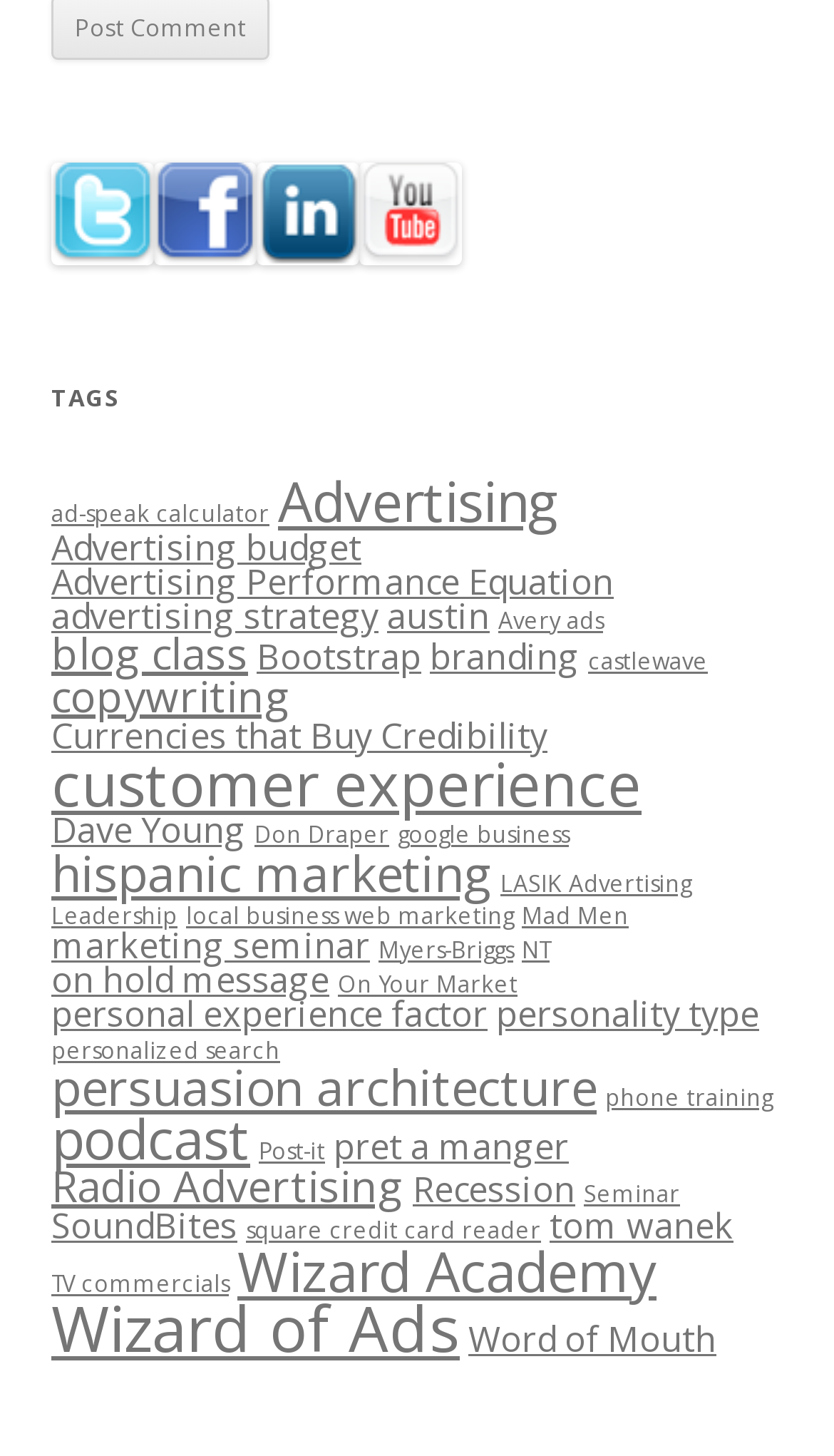What is the second item listed under 'TAGS' related to 'advertising'?
Based on the screenshot, give a detailed explanation to answer the question.

The second item listed under 'TAGS' related to 'advertising' is 'Advertising budget', which is indicated by the link with the text 'Advertising budget (2 items)'.